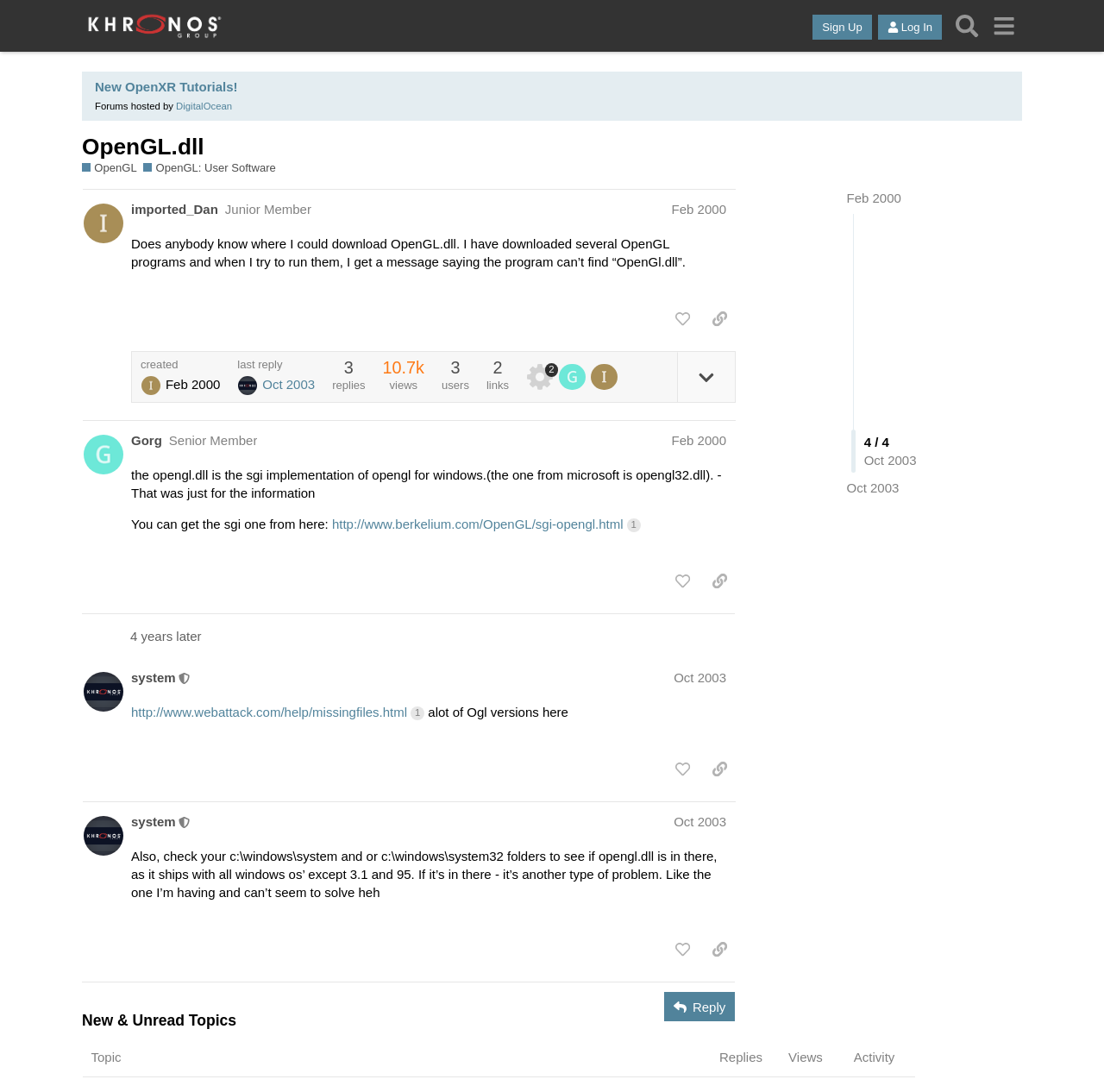Calculate the bounding box coordinates of the UI element given the description: "system".

[0.119, 0.744, 0.159, 0.761]